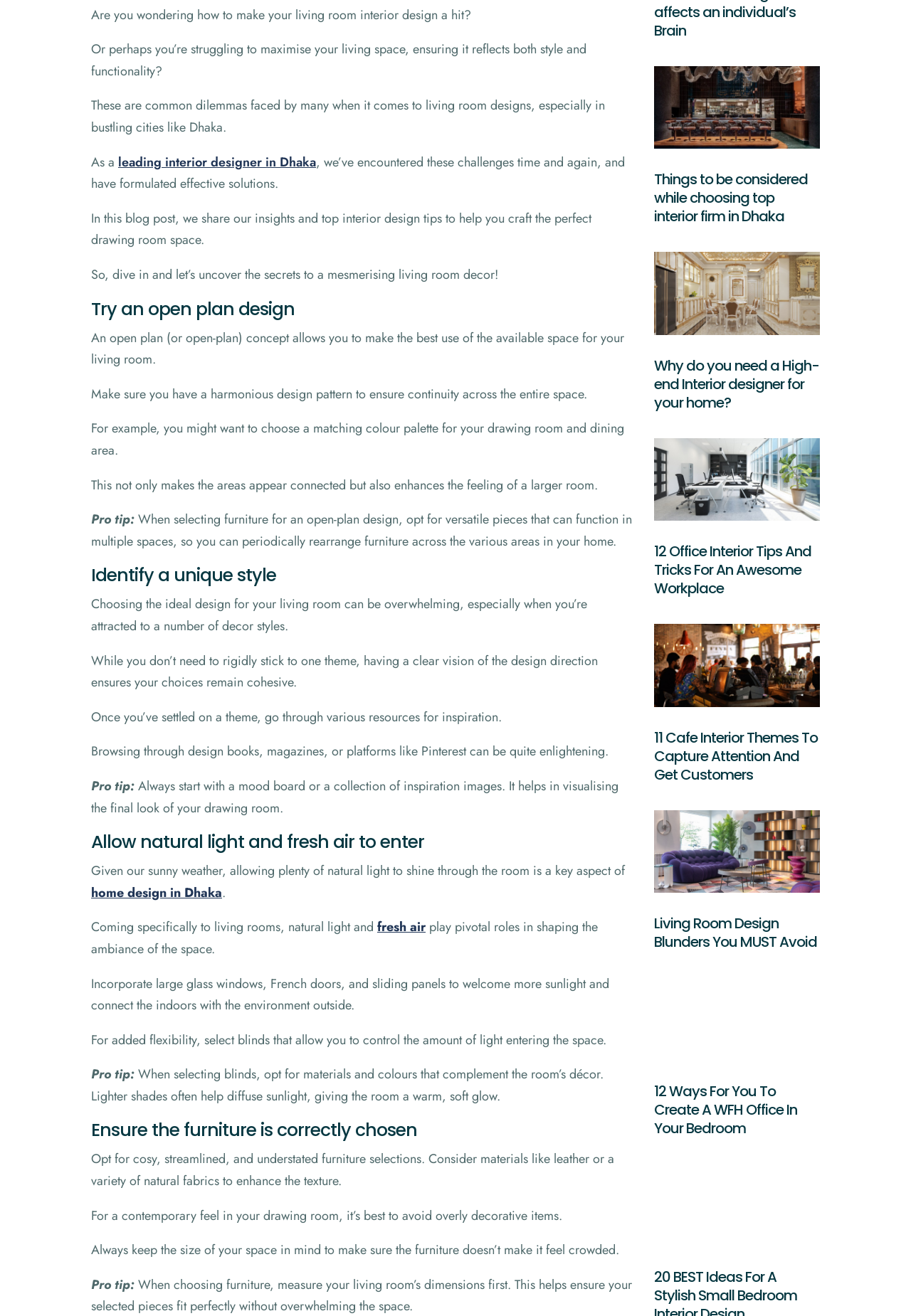Bounding box coordinates are to be given in the format (top-left x, top-left y, bottom-right x, bottom-right y). All values must be floating point numbers between 0 and 1. Provide the bounding box coordinate for the UI element described as: fresh air

[0.414, 0.697, 0.467, 0.712]